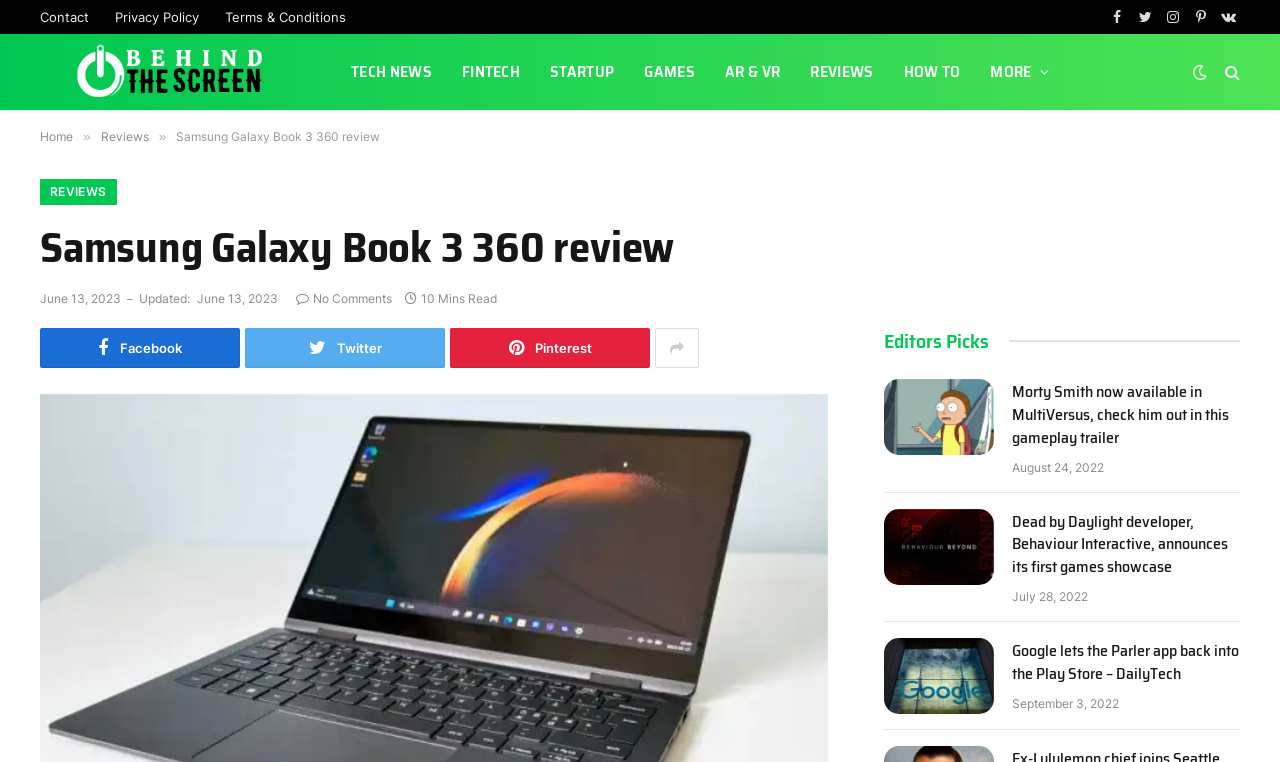Use a single word or phrase to answer this question: 
What is the date of the review?

June 13, 2023